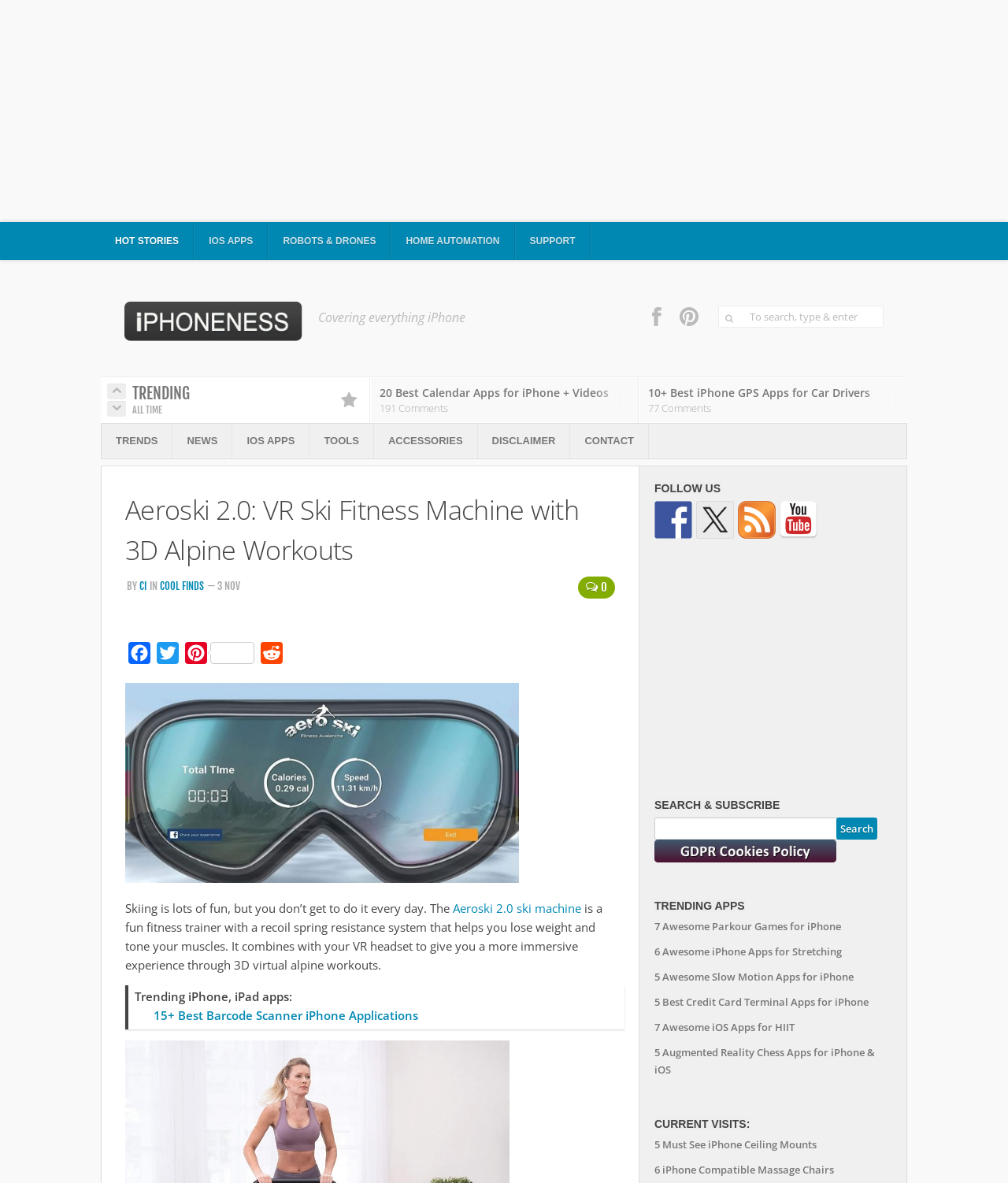Pinpoint the bounding box coordinates of the clickable element to carry out the following instruction: "Read about Aeroski 2.0 ski machine."

[0.449, 0.548, 0.577, 0.561]